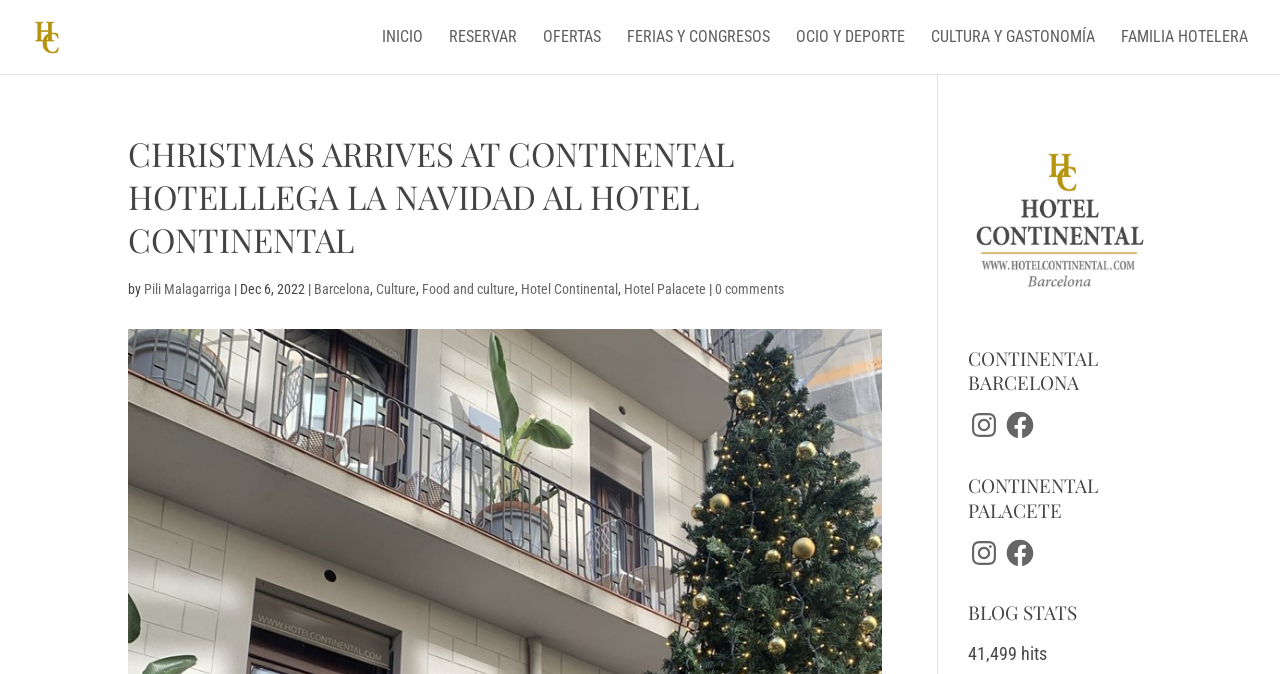Pinpoint the bounding box coordinates for the area that should be clicked to perform the following instruction: "Check the Instagram page of Continental Barcelona".

[0.756, 0.607, 0.781, 0.655]